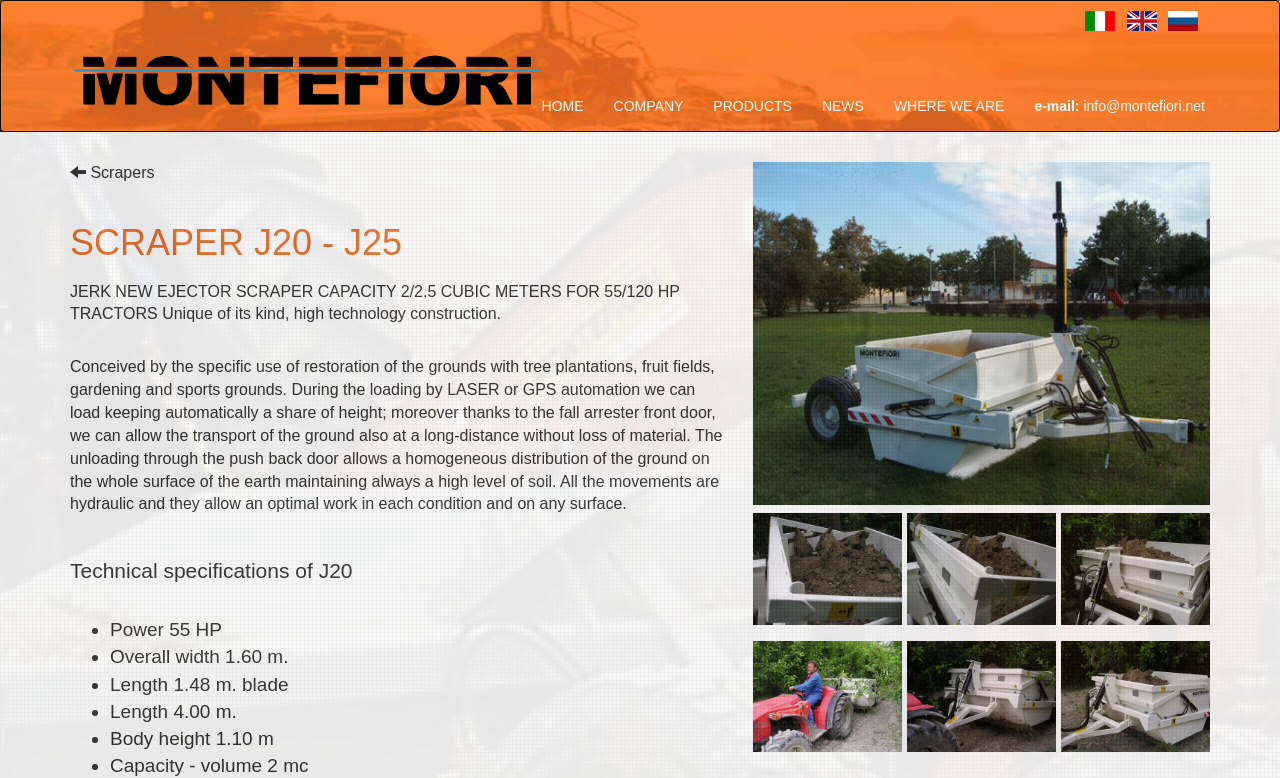Given the description of the UI element: "lpg price increased in pakistan", predict the bounding box coordinates in the form of [left, top, right, bottom], with each value being a float between 0 and 1.

None